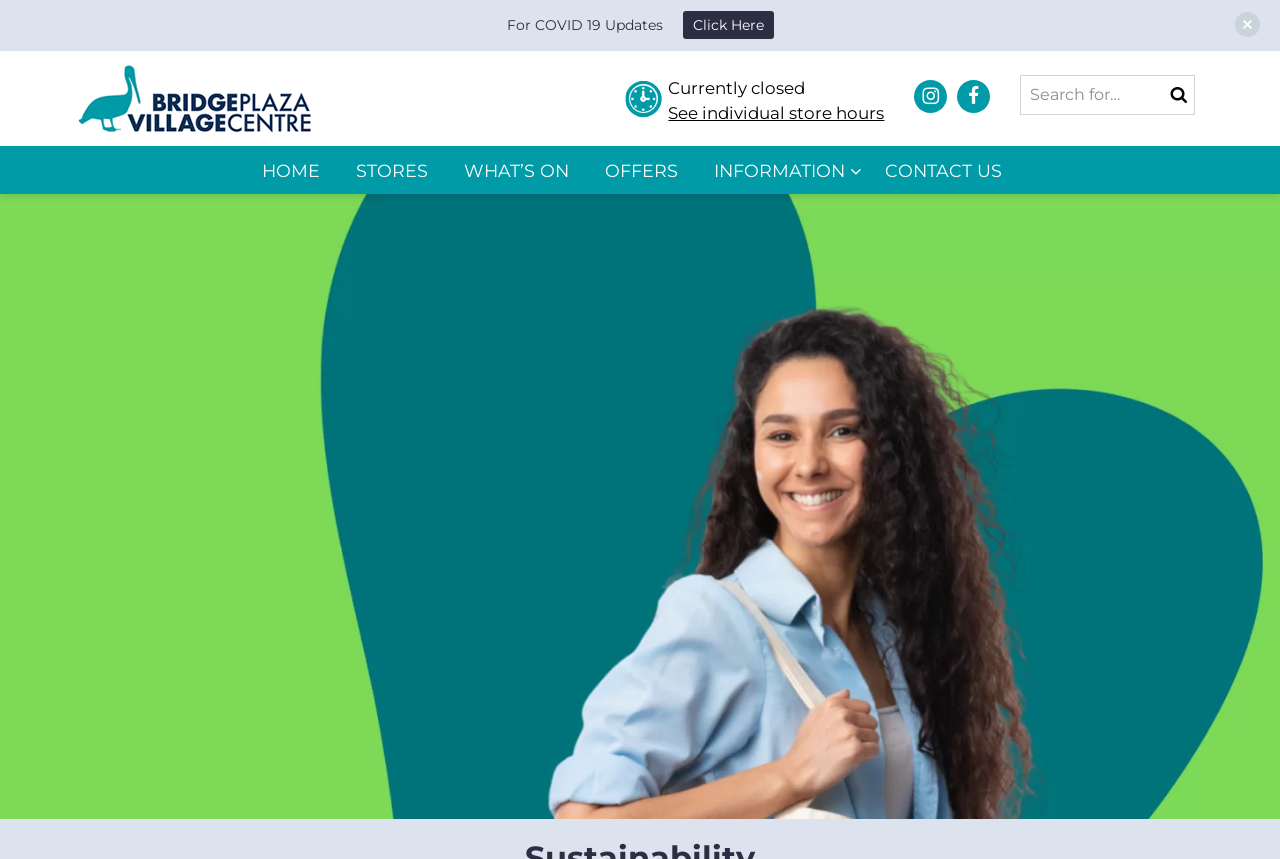Determine the bounding box coordinates for the UI element matching this description: "STORES".

[0.27, 0.17, 0.355, 0.226]